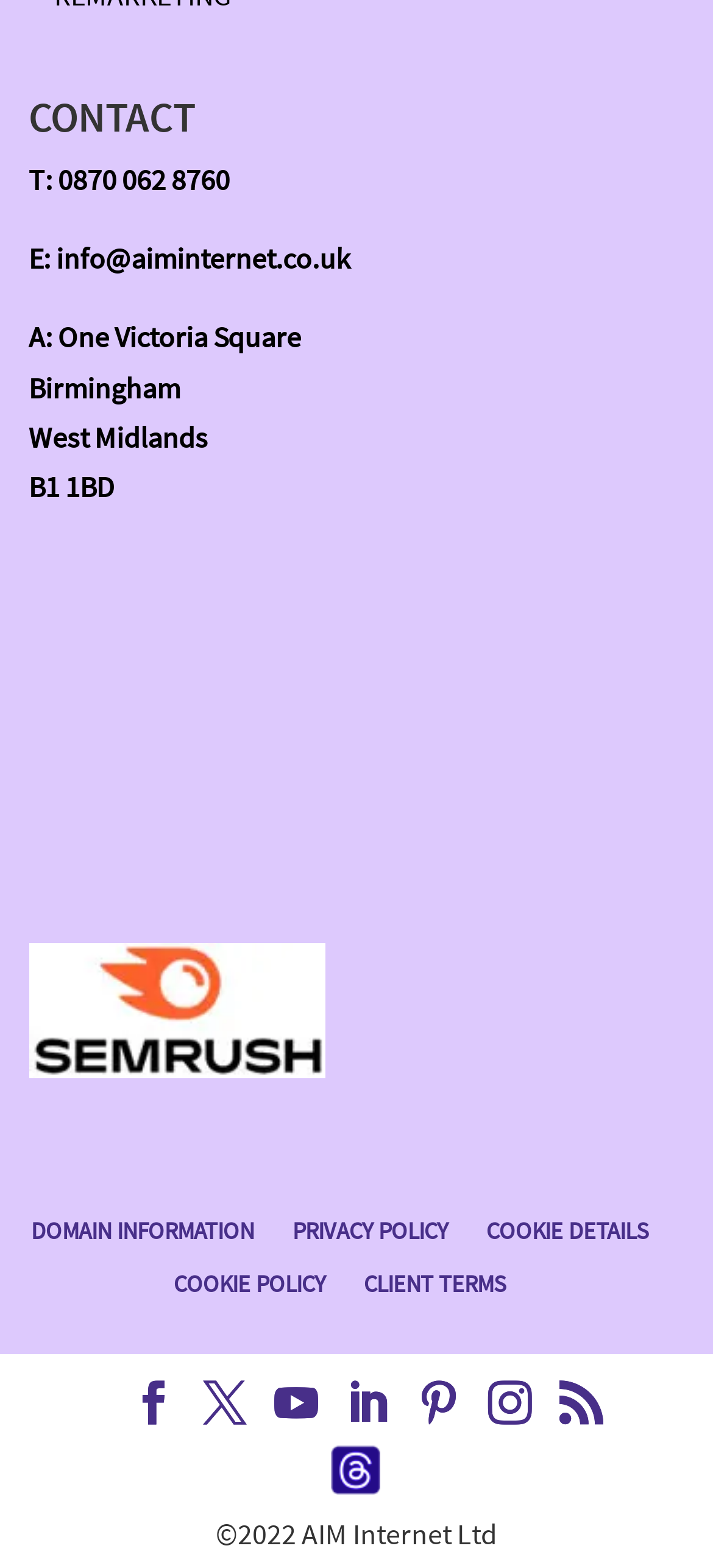What is the company's email address?
Please provide a comprehensive answer to the question based on the webpage screenshot.

I found the company's email address by looking at the link element with the text 'E: info@aiminternet.co.uk' which is located at the top of the page.